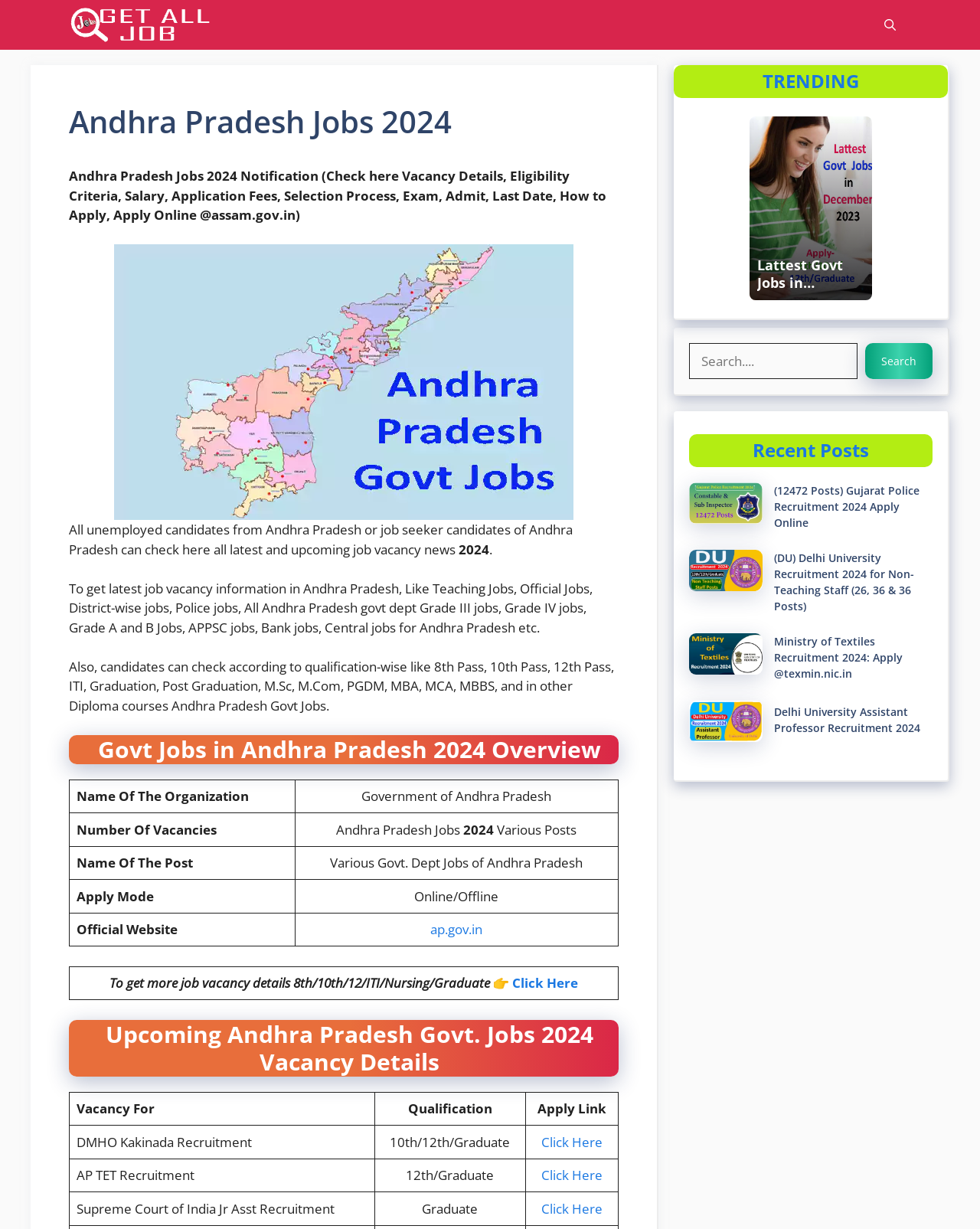Based on the element description: "parent_node: Search name="s" placeholder="Search...."", identify the UI element and provide its bounding box coordinates. Use four float numbers between 0 and 1, [left, top, right, bottom].

[0.703, 0.279, 0.875, 0.309]